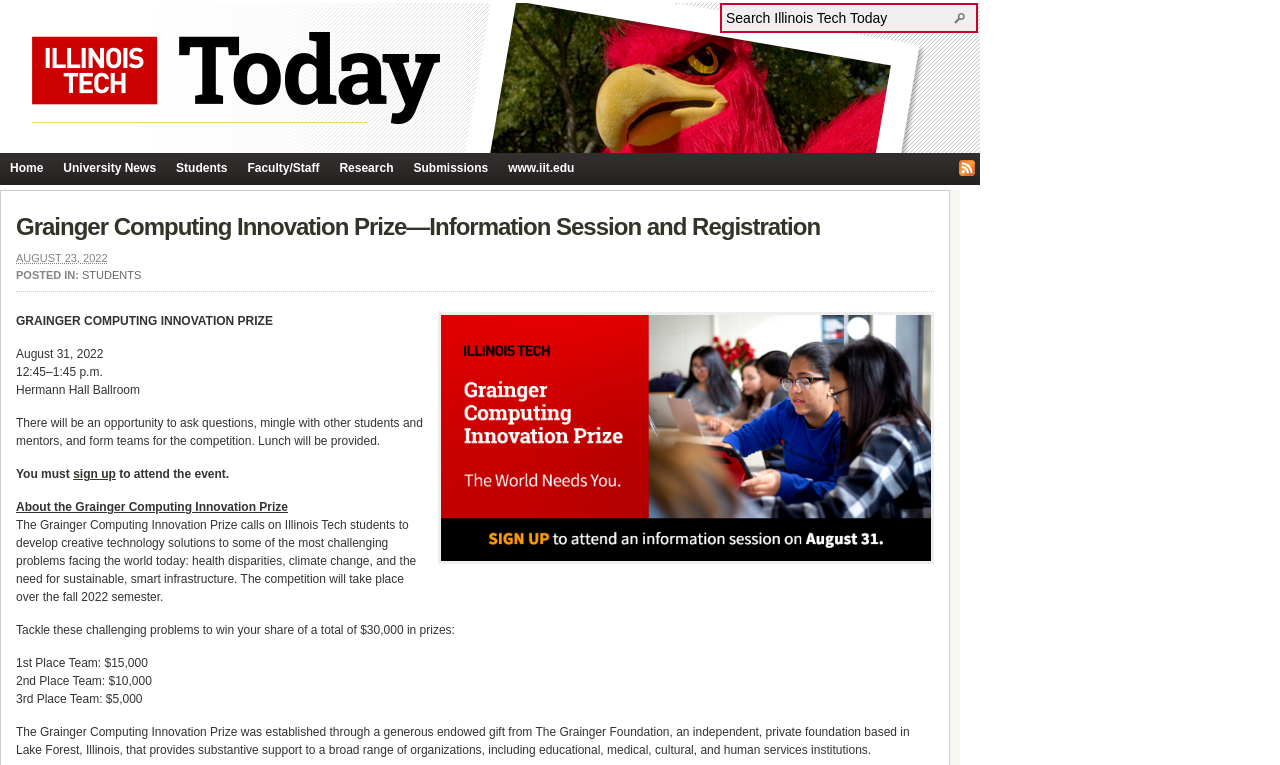Specify the bounding box coordinates of the element's area that should be clicked to execute the given instruction: "Learn more about the Grainger Computing Innovation Prize". The coordinates should be four float numbers between 0 and 1, i.e., [left, top, right, bottom].

[0.012, 0.654, 0.225, 0.672]